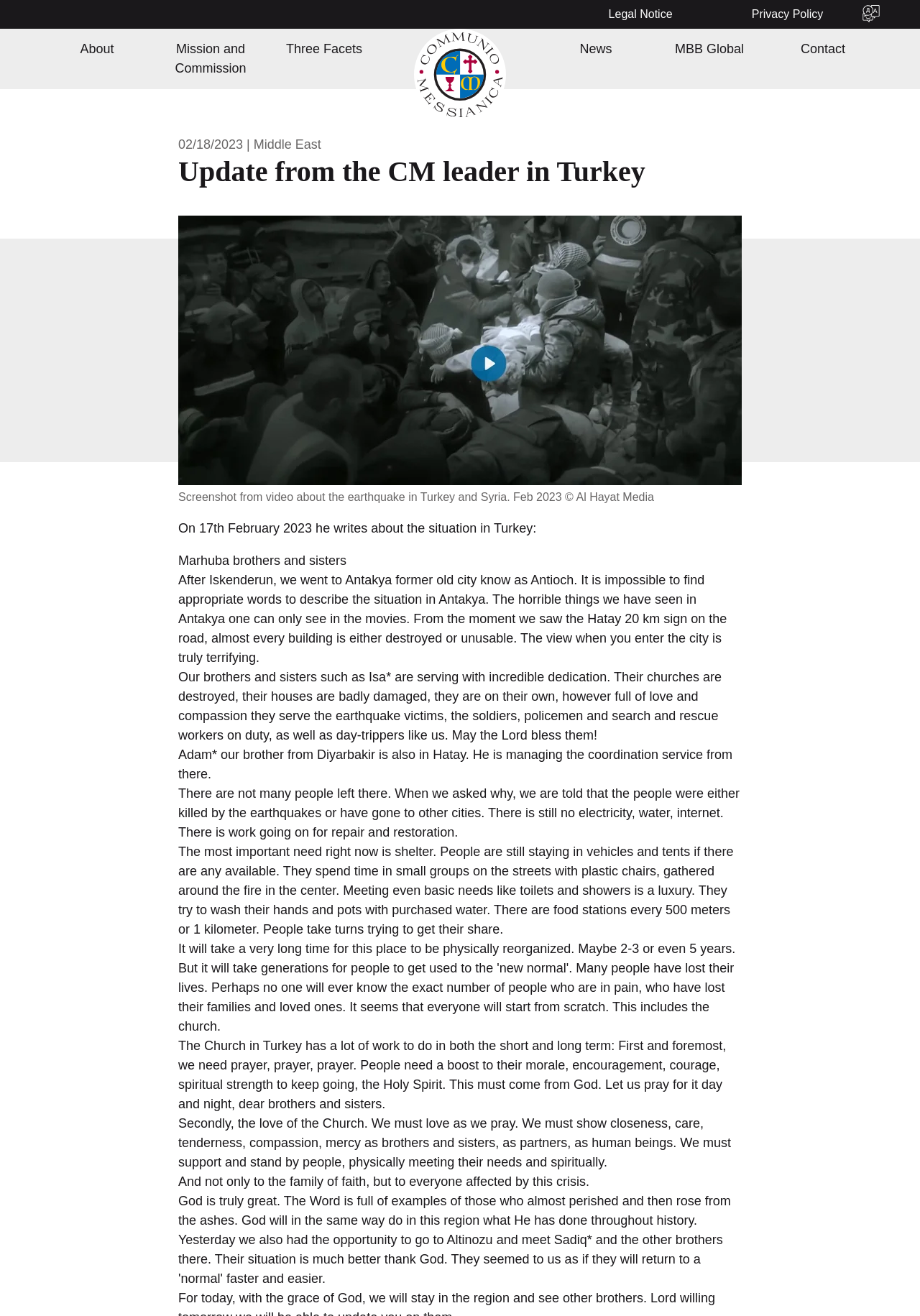Please find the bounding box for the UI element described by: "Legal Notice".

[0.618, 0.0, 0.774, 0.022]